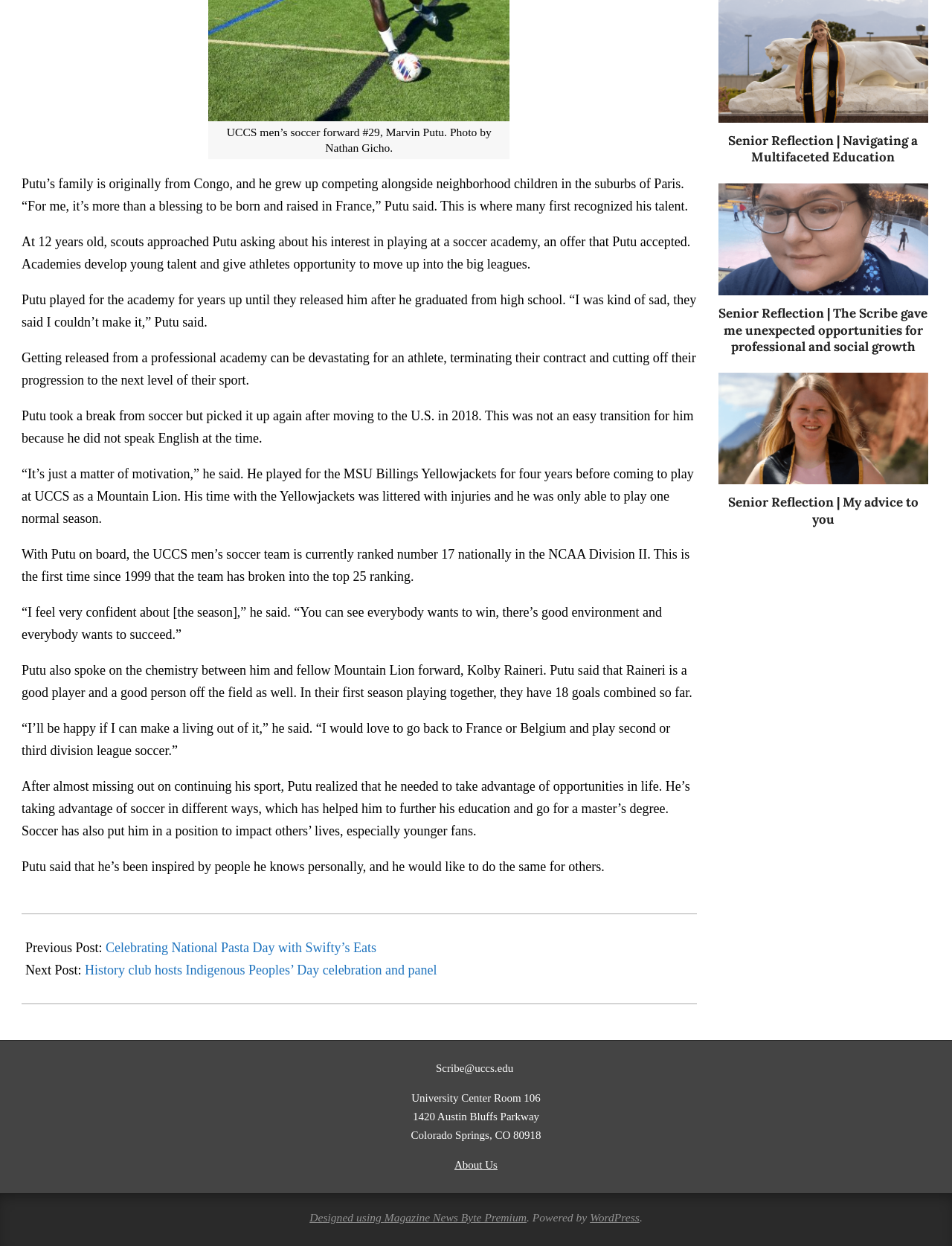Given the description of the UI element: "About Us", predict the bounding box coordinates in the form of [left, top, right, bottom], with each value being a float between 0 and 1.

[0.477, 0.93, 0.523, 0.94]